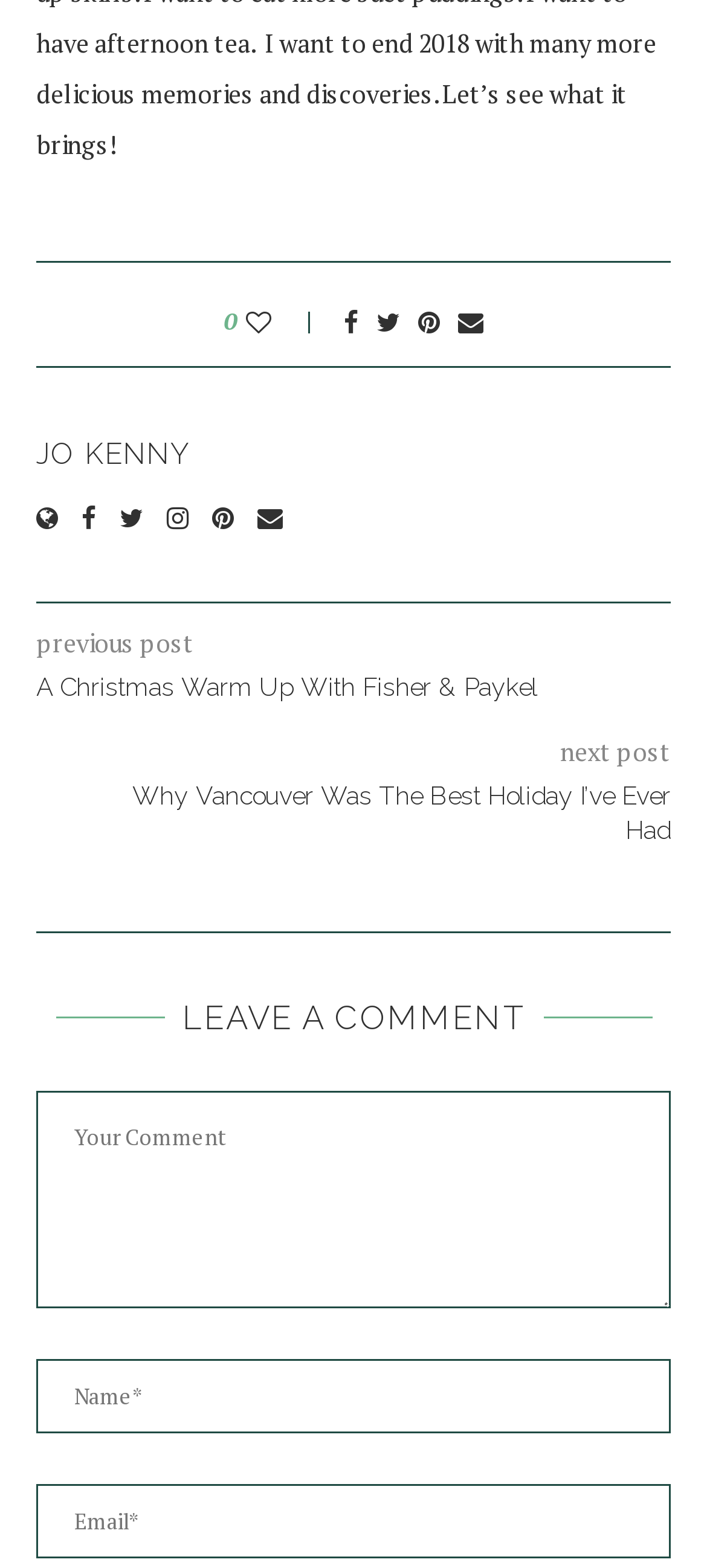Locate the bounding box coordinates of the clickable region to complete the following instruction: "Click the 'Like' button."

[0.347, 0.194, 0.453, 0.216]